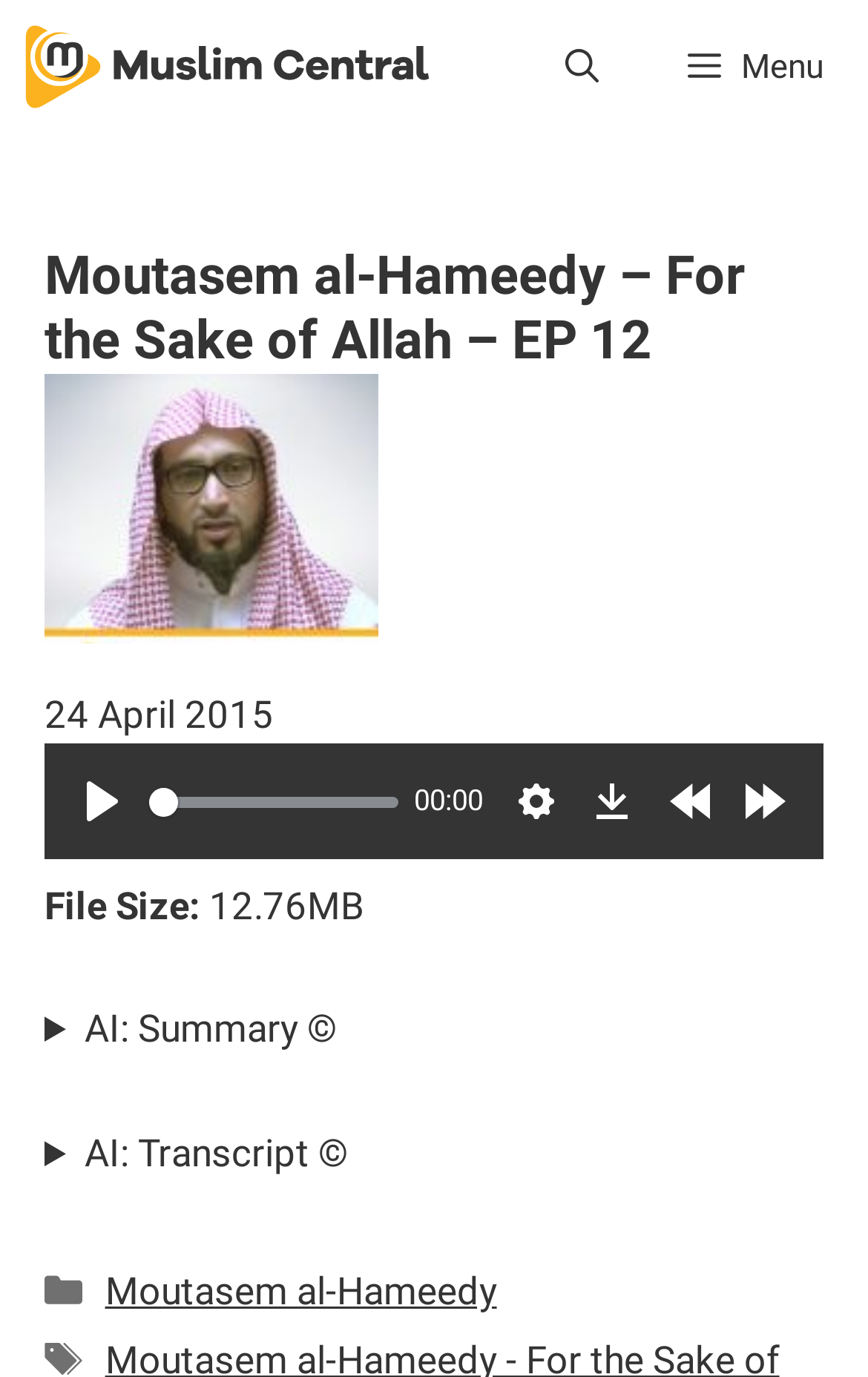Determine the bounding box coordinates of the clickable region to carry out the instruction: "Click the Muslim Central link".

[0.026, 0.0, 0.499, 0.097]